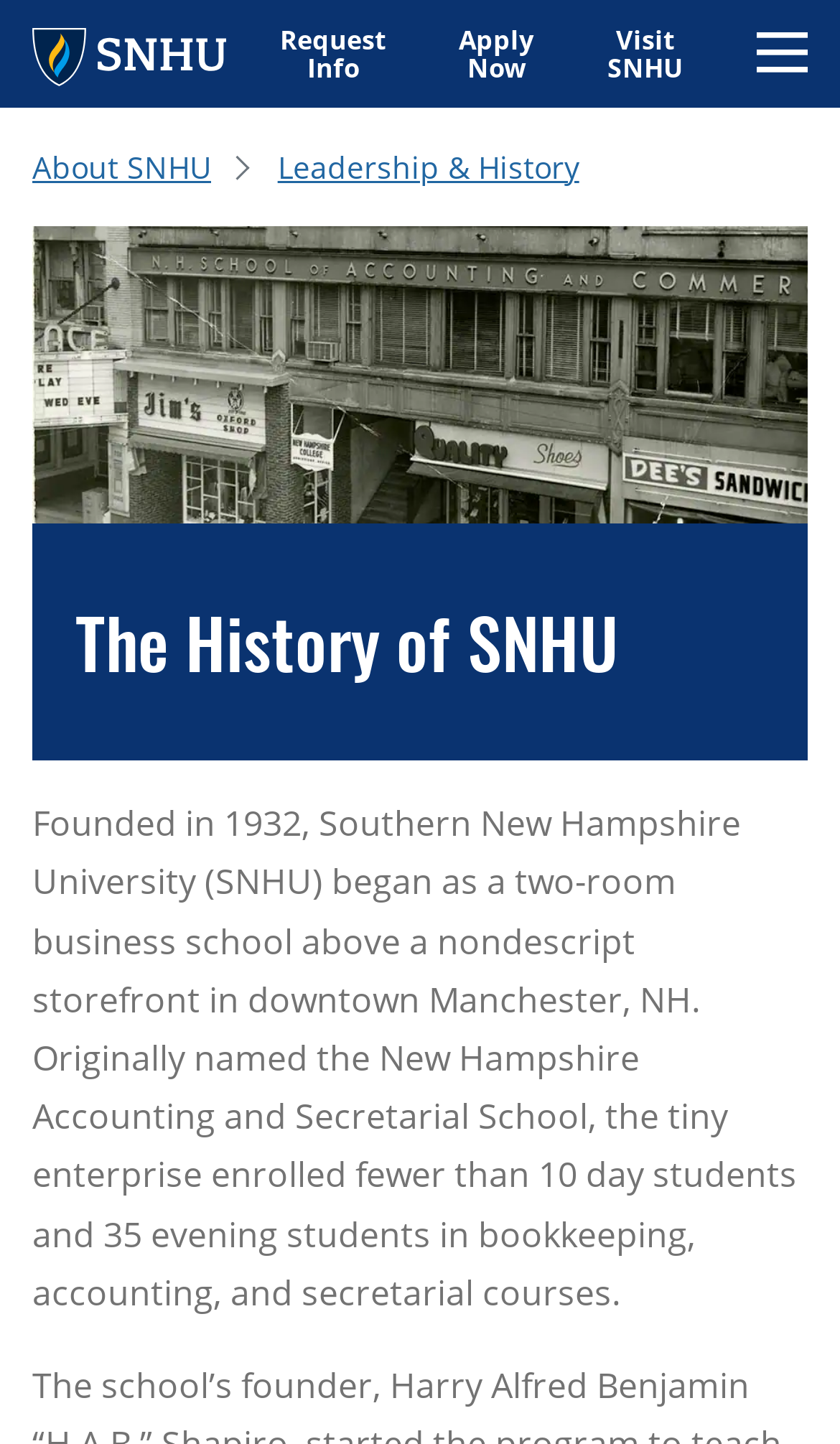Provide the bounding box coordinates for the area that should be clicked to complete the instruction: "Open the menu".

[0.892, 0.013, 0.969, 0.058]